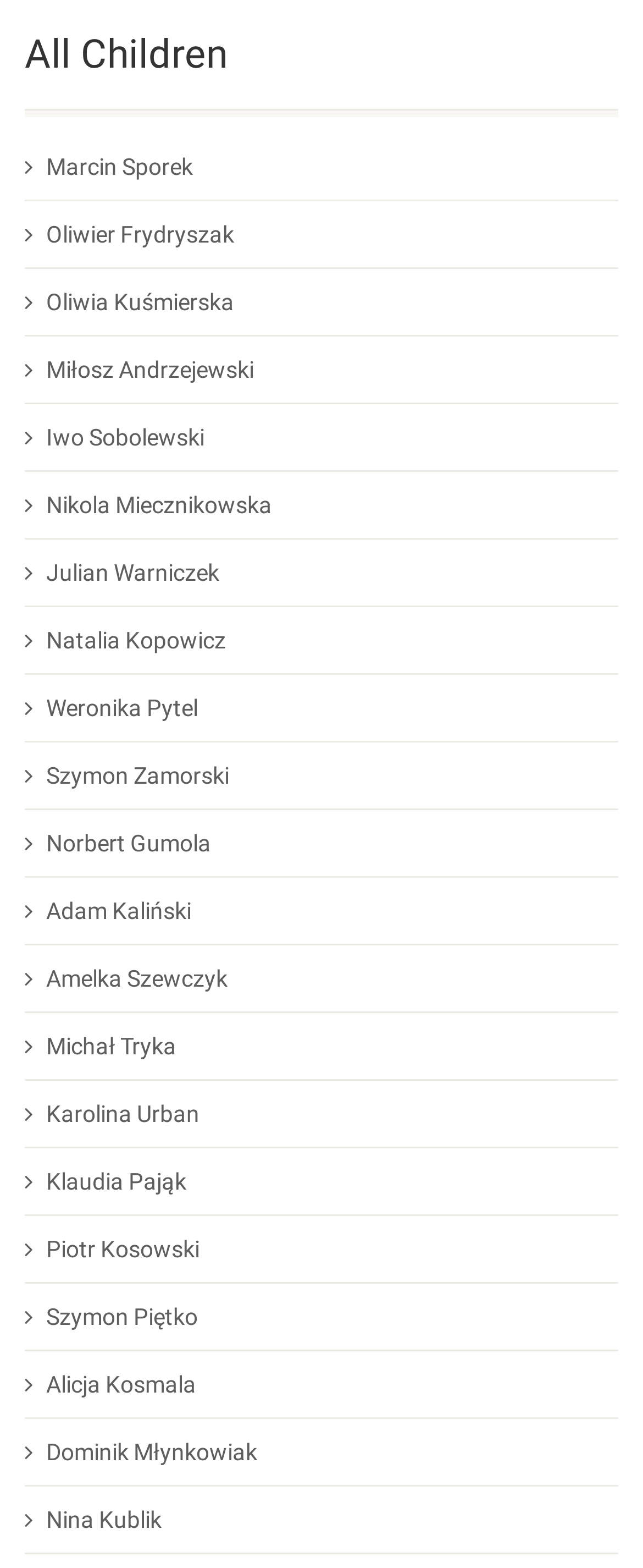Please identify the bounding box coordinates of the element I need to click to follow this instruction: "View Marcin Sporek's profile".

[0.038, 0.096, 0.3, 0.117]